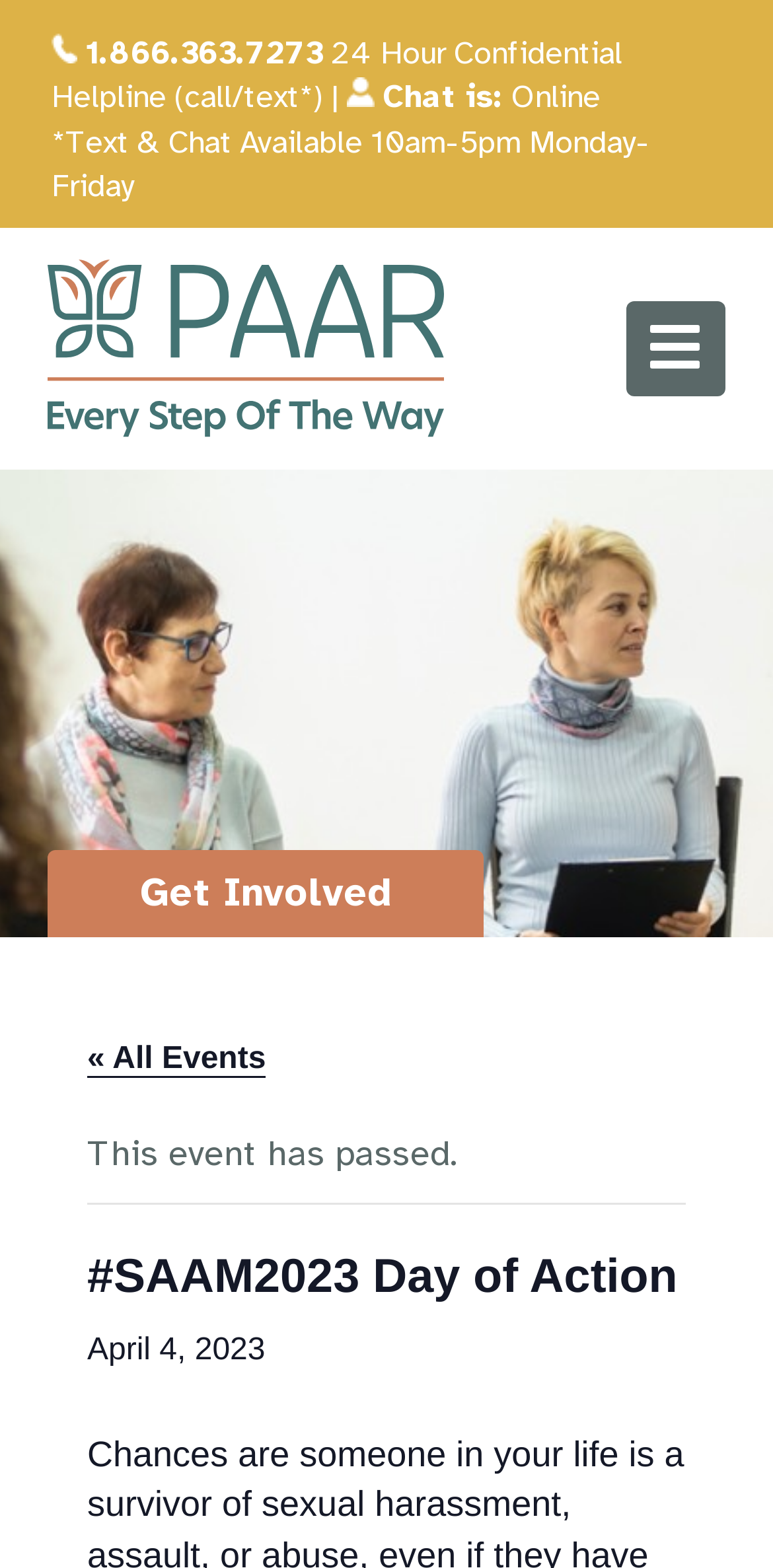Identify the title of the webpage and provide its text content.

#SAAM2023 Day of Action